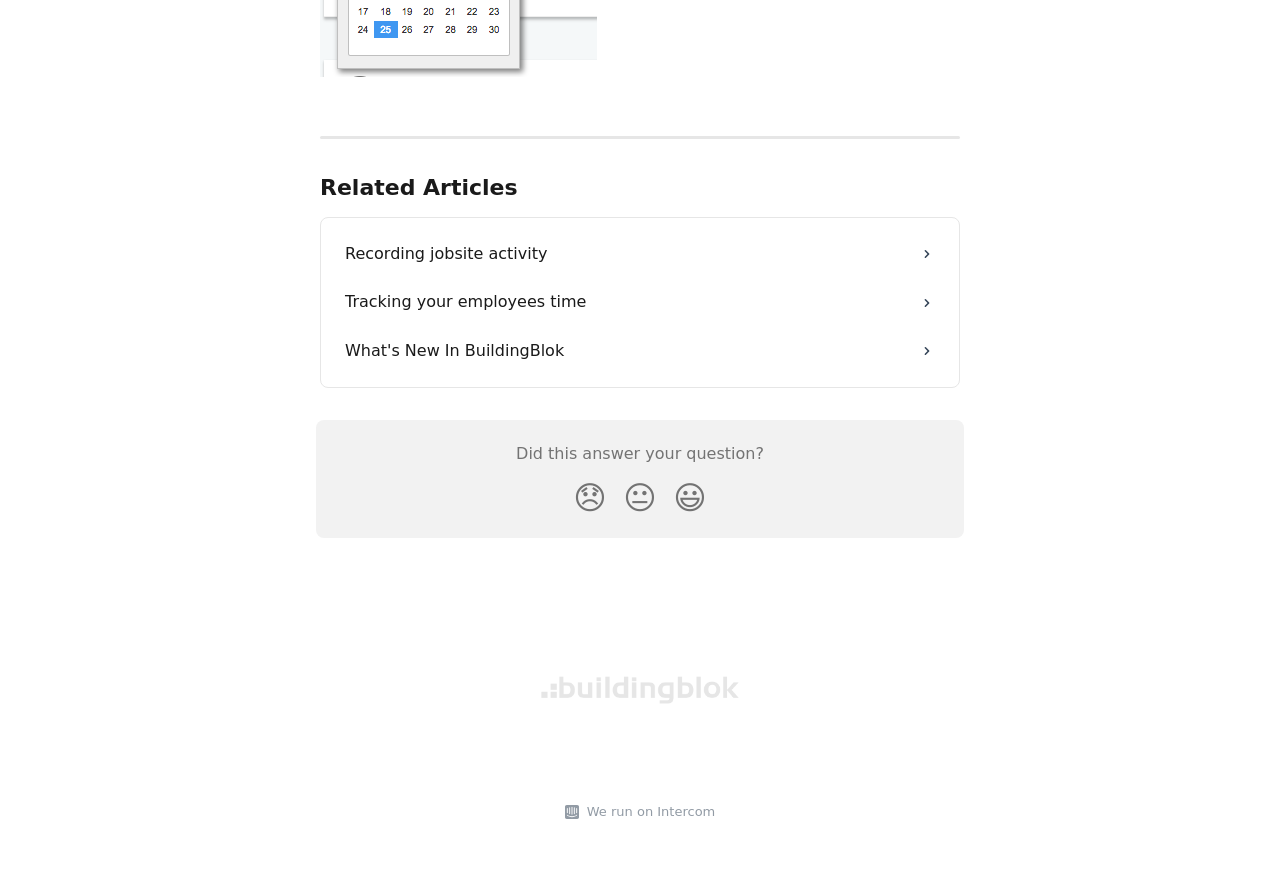Determine the bounding box coordinates in the format (top-left x, top-left y, bottom-right x, bottom-right y). Ensure all values are floating point numbers between 0 and 1. Identify the bounding box of the UI element described by: 😞

[0.441, 0.541, 0.48, 0.604]